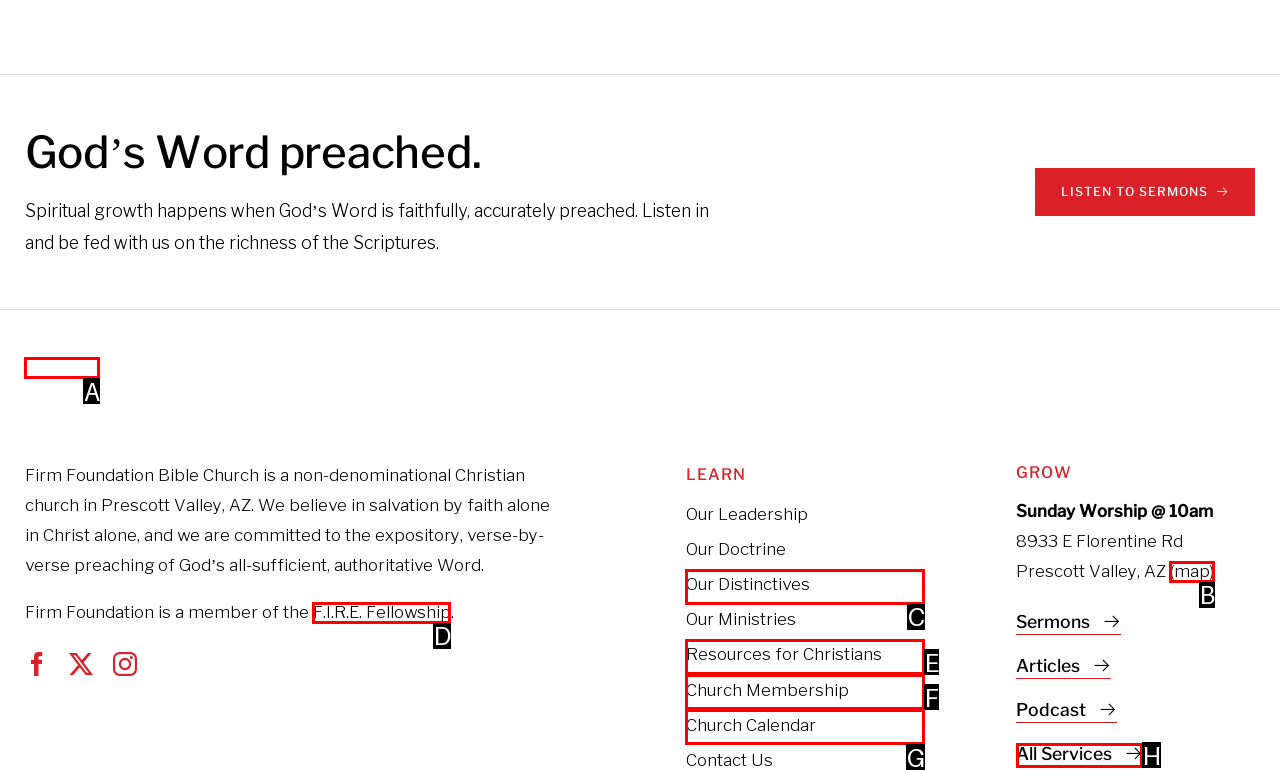Identify the correct choice to execute this task: Find us on the map
Respond with the letter corresponding to the right option from the available choices.

B